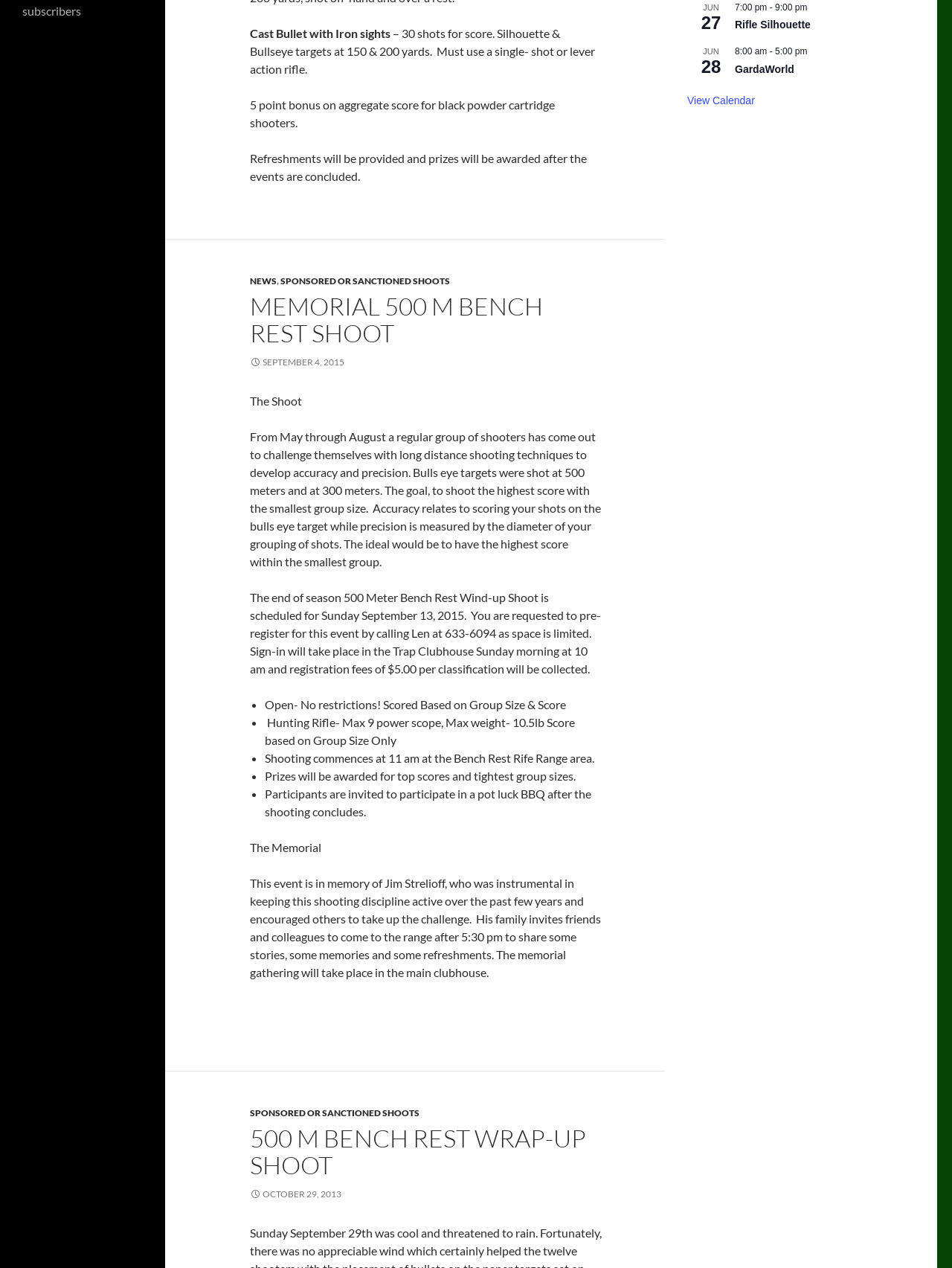Provide the bounding box for the UI element matching this description: "News".

[0.262, 0.218, 0.291, 0.227]